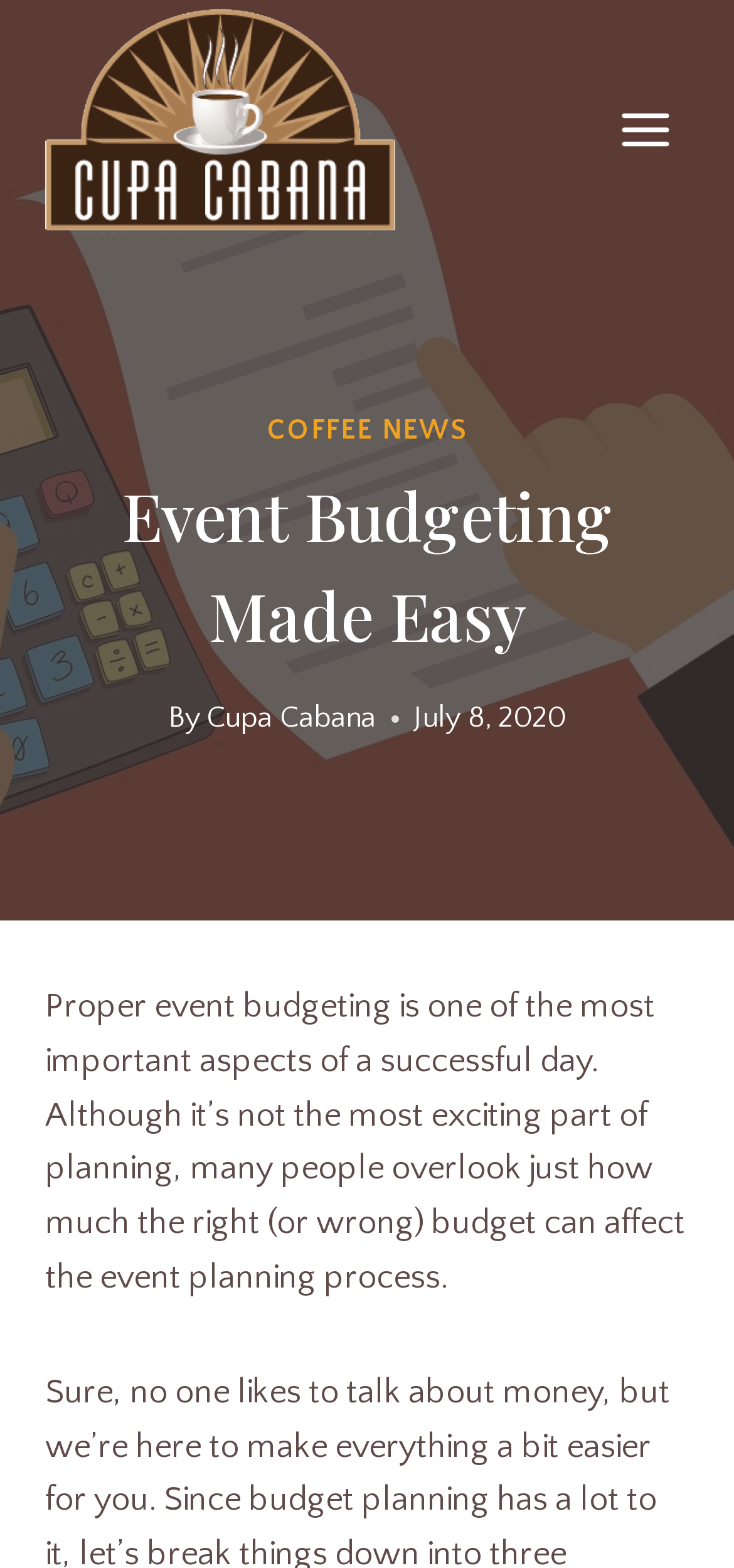How many links are in the header section?
Use the image to answer the question with a single word or phrase.

2